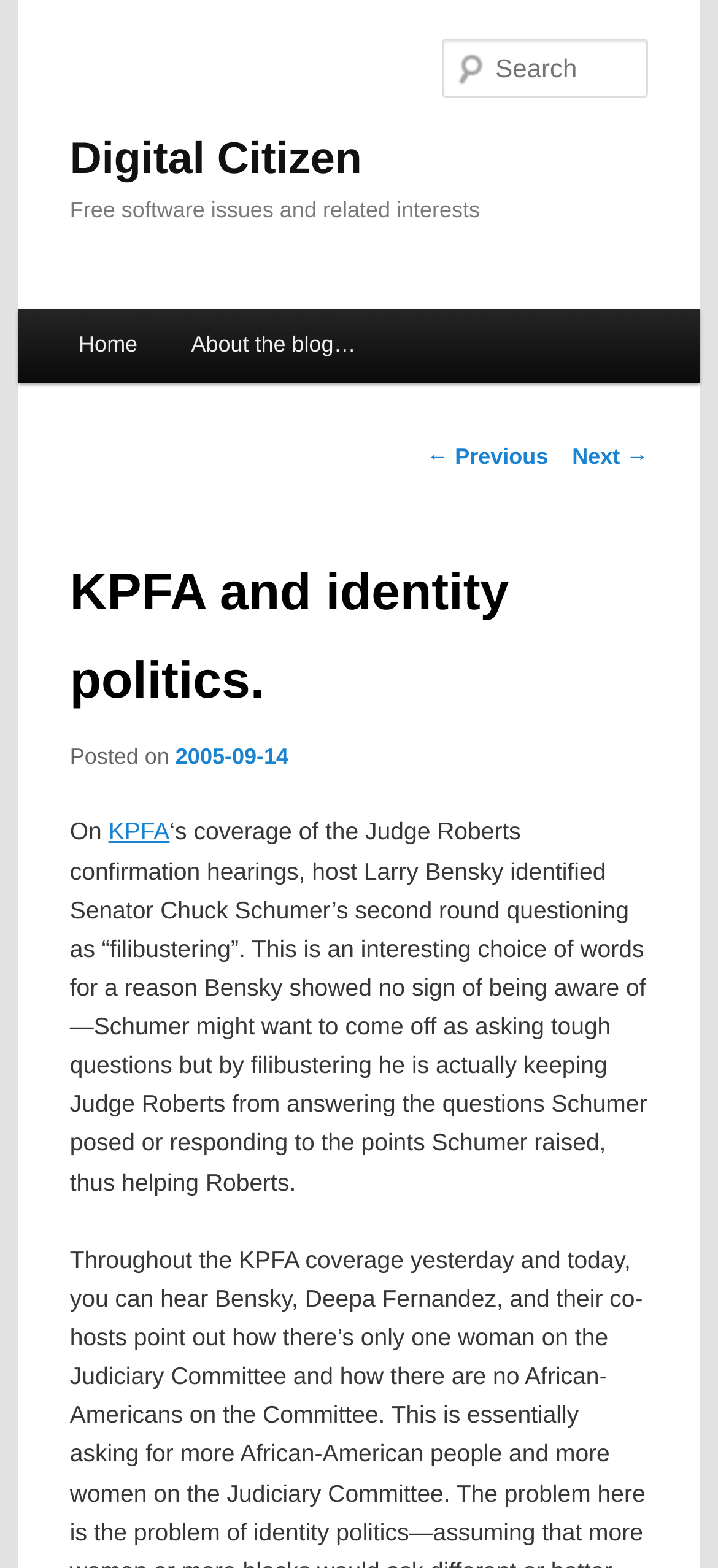Kindly provide the bounding box coordinates of the section you need to click on to fulfill the given instruction: "Search for something".

[0.616, 0.025, 0.903, 0.062]